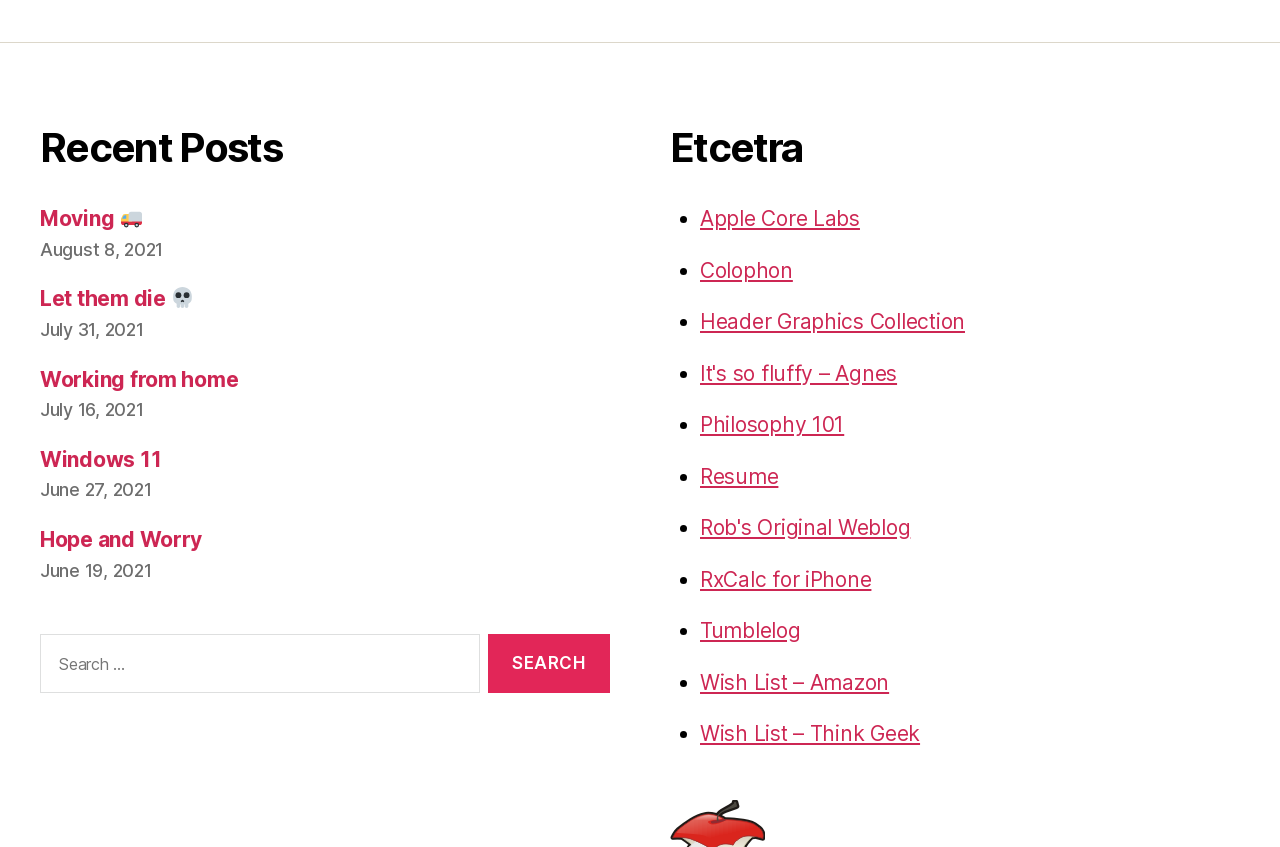Based on the element description, predict the bounding box coordinates (top-left x, top-left y, bottom-right x, bottom-right y) for the UI element in the screenshot: Wish List – Think Geek

[0.547, 0.851, 0.719, 0.881]